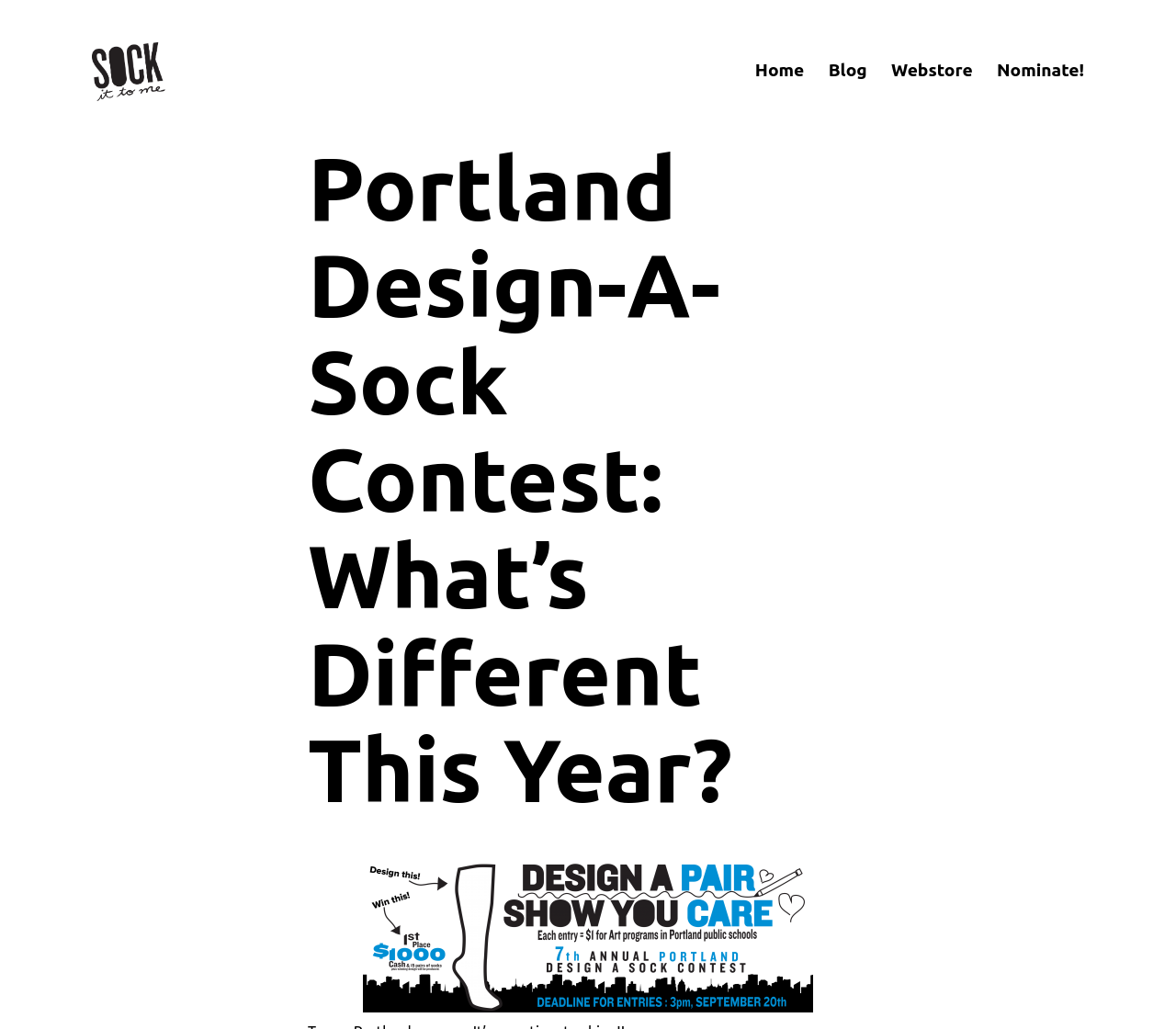Respond to the following query with just one word or a short phrase: 
What is the logo of the website?

Sitm Logo Black